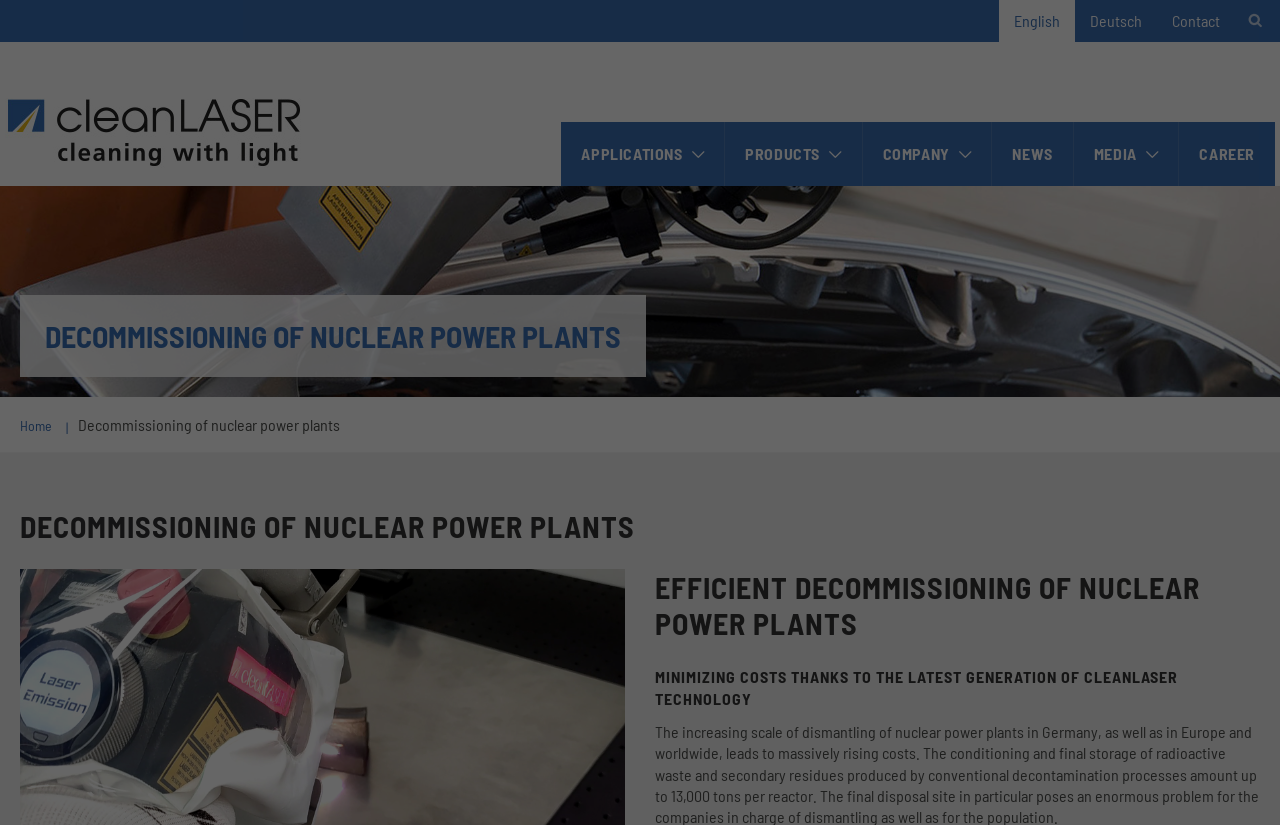Create an elaborate caption for the webpage.

The webpage is about efficient decommissioning of nuclear power plants using cleanLASER technology. At the top right corner, there are four language options: English, Deutsch, and two more, along with a contact link and a button. On the top left, there is a logo with an image. 

Below the language options, there is a navigation menu with six links: APPLICATIONS, PRODUCTS, COMPANY, NEWS, MEDIA, and CAREER. 

The main content of the webpage is divided into three sections. The first section has a heading "DECOMMISSIONING OF NUCLEAR POWER PLANTS" and a link "Home |" on the left, followed by a static text "Decommissioning of nuclear power plants". 

The second section has a larger heading "DECOMMISSIONING OF NUCLEAR POWER PLANTS" that spans almost the entire width of the page. 

The third section has two headings, one below the other. The first heading is "EFFICIENT DECOMMISSIONING OF NUCLEAR POWER PLANTS", and the second heading is "MINIMIZING COSTS THANKS TO THE LATEST GENERATION OF CLEANLASER TECHNOLOGY". These headings are positioned in the middle of the page, taking up about half of the page's width.